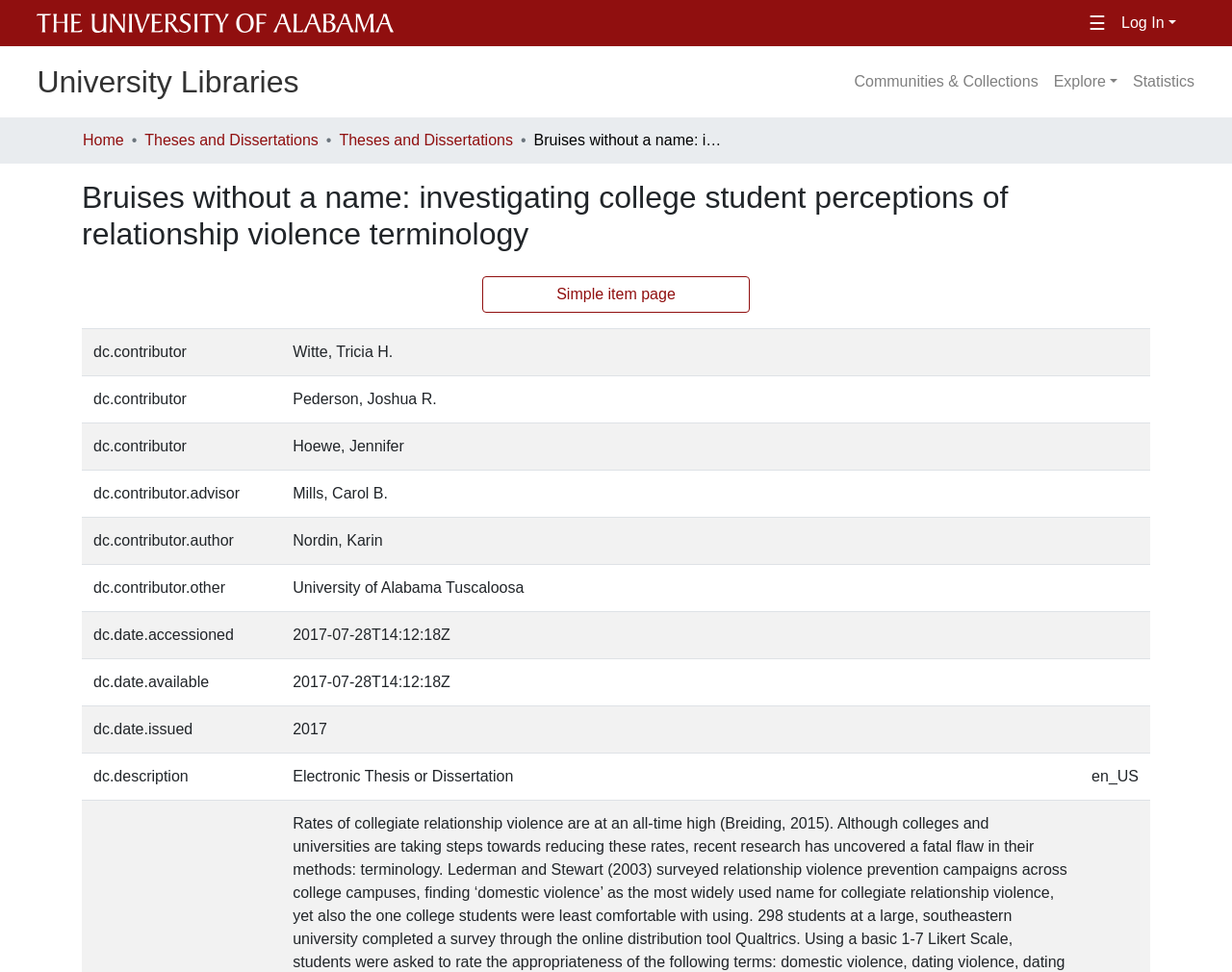Please identify the bounding box coordinates of the clickable element to fulfill the following instruction: "Click the University of Alabama link". The coordinates should be four float numbers between 0 and 1, i.e., [left, top, right, bottom].

[0.03, 0.0, 0.32, 0.048]